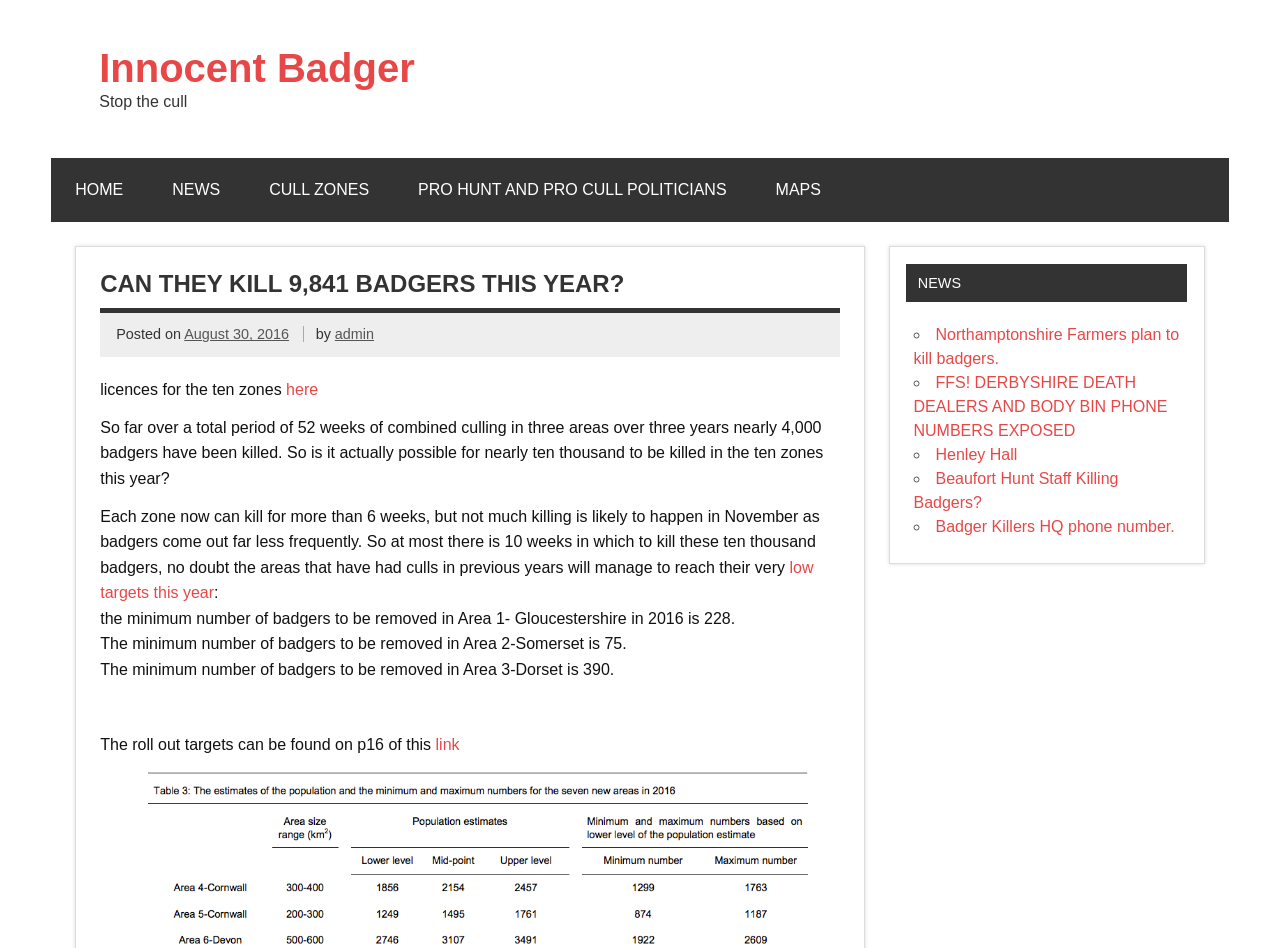Locate the bounding box coordinates of the element's region that should be clicked to carry out the following instruction: "Click on HOME". The coordinates need to be four float numbers between 0 and 1, i.e., [left, top, right, bottom].

[0.04, 0.167, 0.115, 0.235]